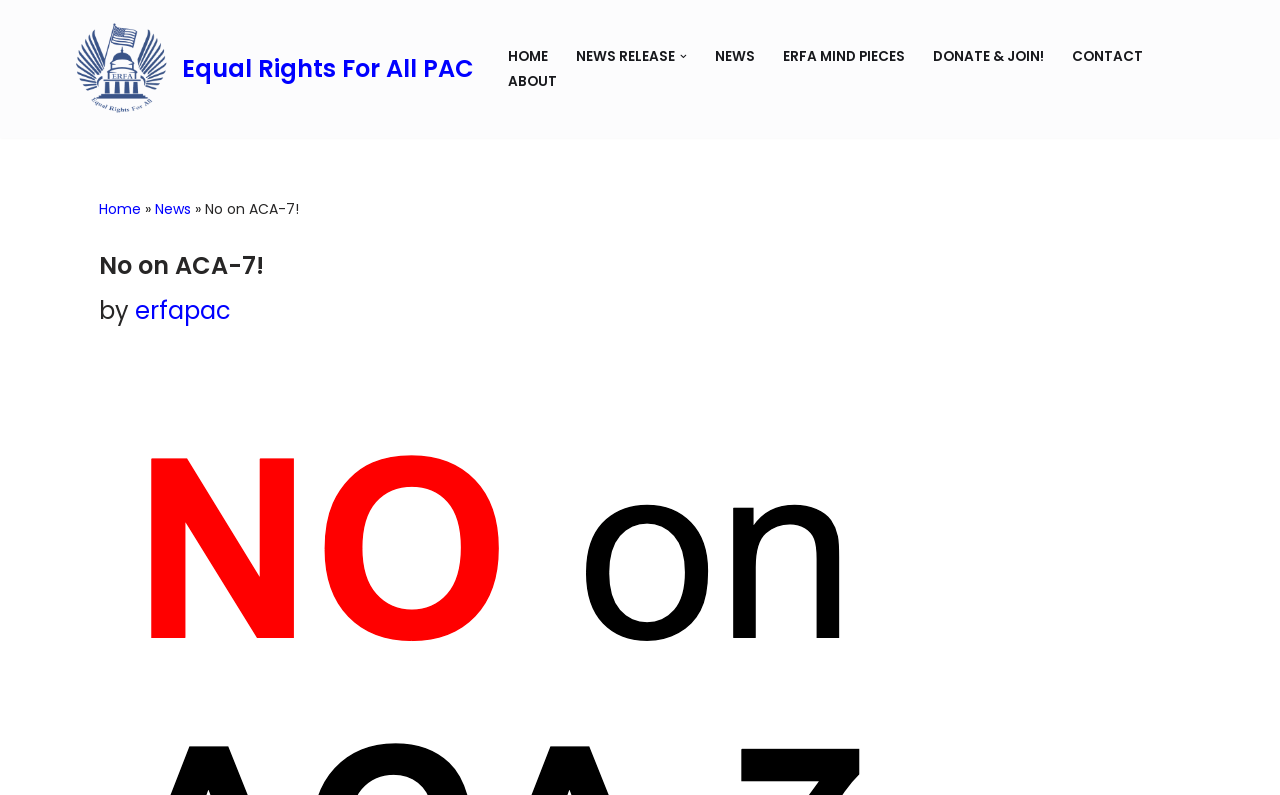Find the bounding box coordinates of the clickable area required to complete the following action: "Contact the organization by clicking the link".

[0.837, 0.055, 0.893, 0.087]